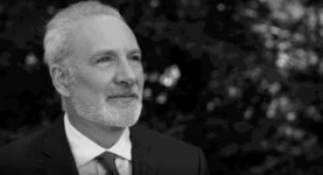What is the individual's facial hair like?
Craft a detailed and extensive response to the question.

The caption describes the individual as having a 'well-groomed beard', which suggests that the individual takes care of their facial hair and has a neatly trimmed beard.